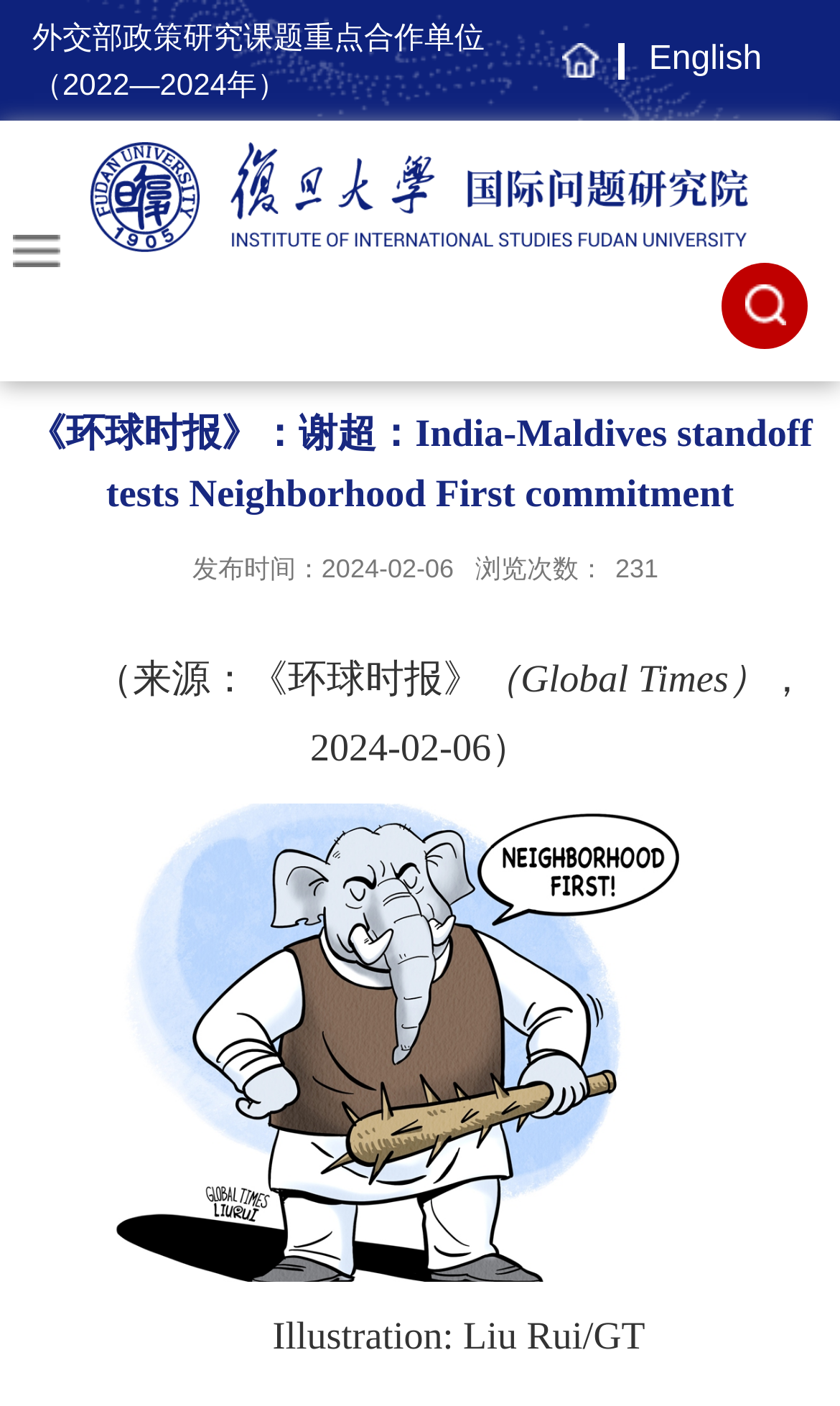Identify the bounding box for the element characterized by the following description: "（来源：《环球时报》（Global Times），2024-02-06）".

[0.112, 0.473, 0.96, 0.545]